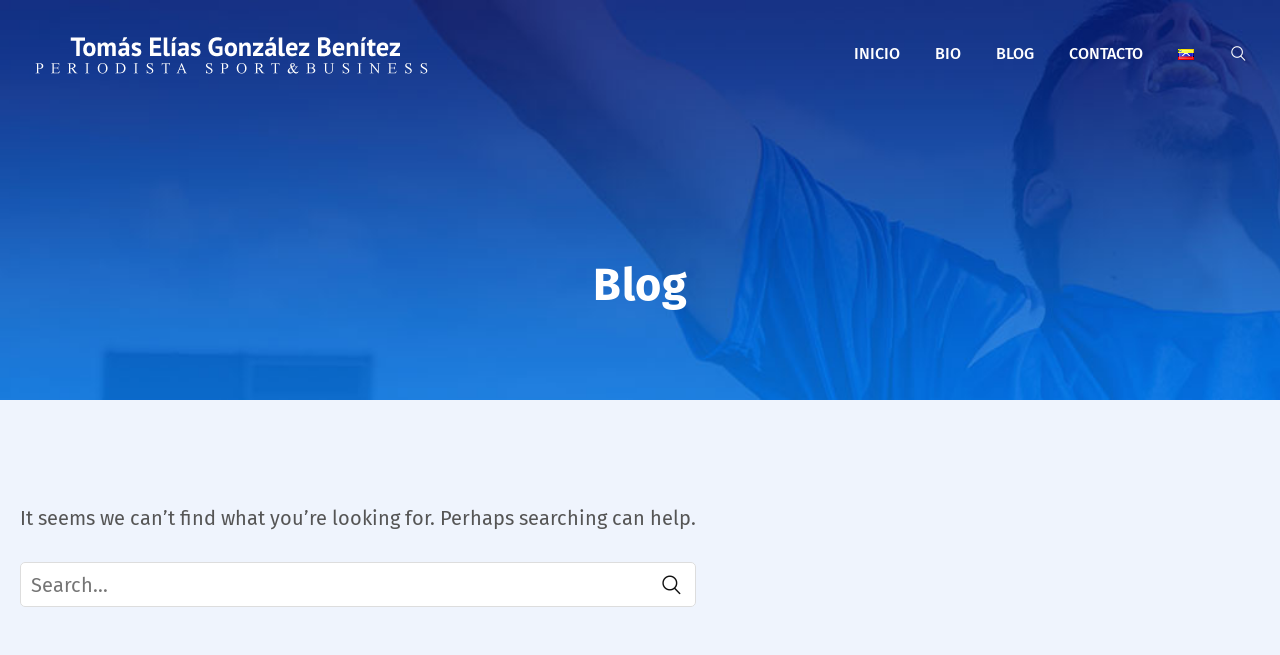What is the name of the person on this webpage?
Please respond to the question thoroughly and include all relevant details.

The name of the person is obtained from the link element with the text 'Tomas Elias Gonzalez Benitez - Sport&Business desde Venezuela' which is located at the top left of the webpage.